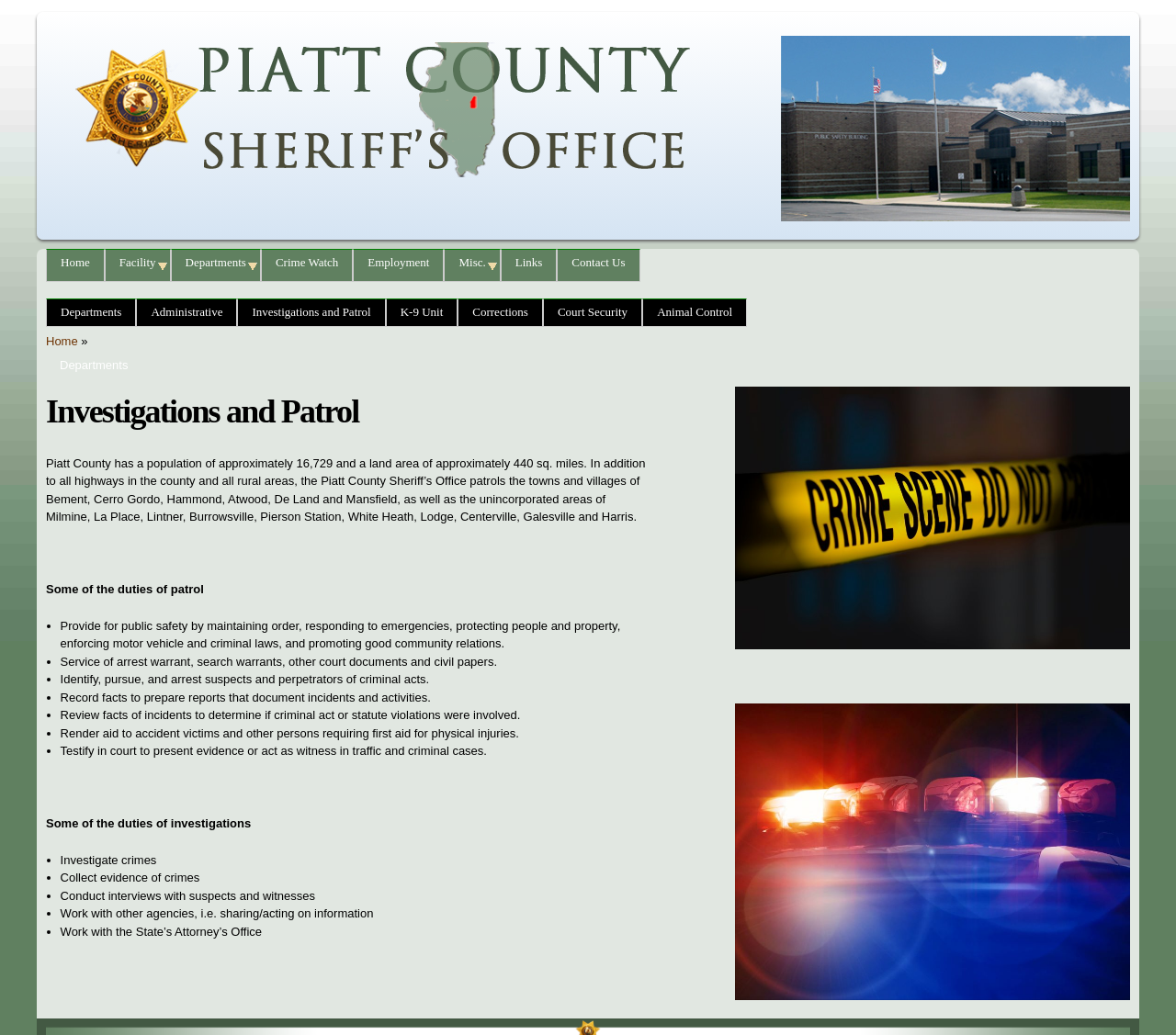Can you find the bounding box coordinates for the element to click on to achieve the instruction: "Click on 'Contact Us'"?

[0.474, 0.241, 0.543, 0.267]